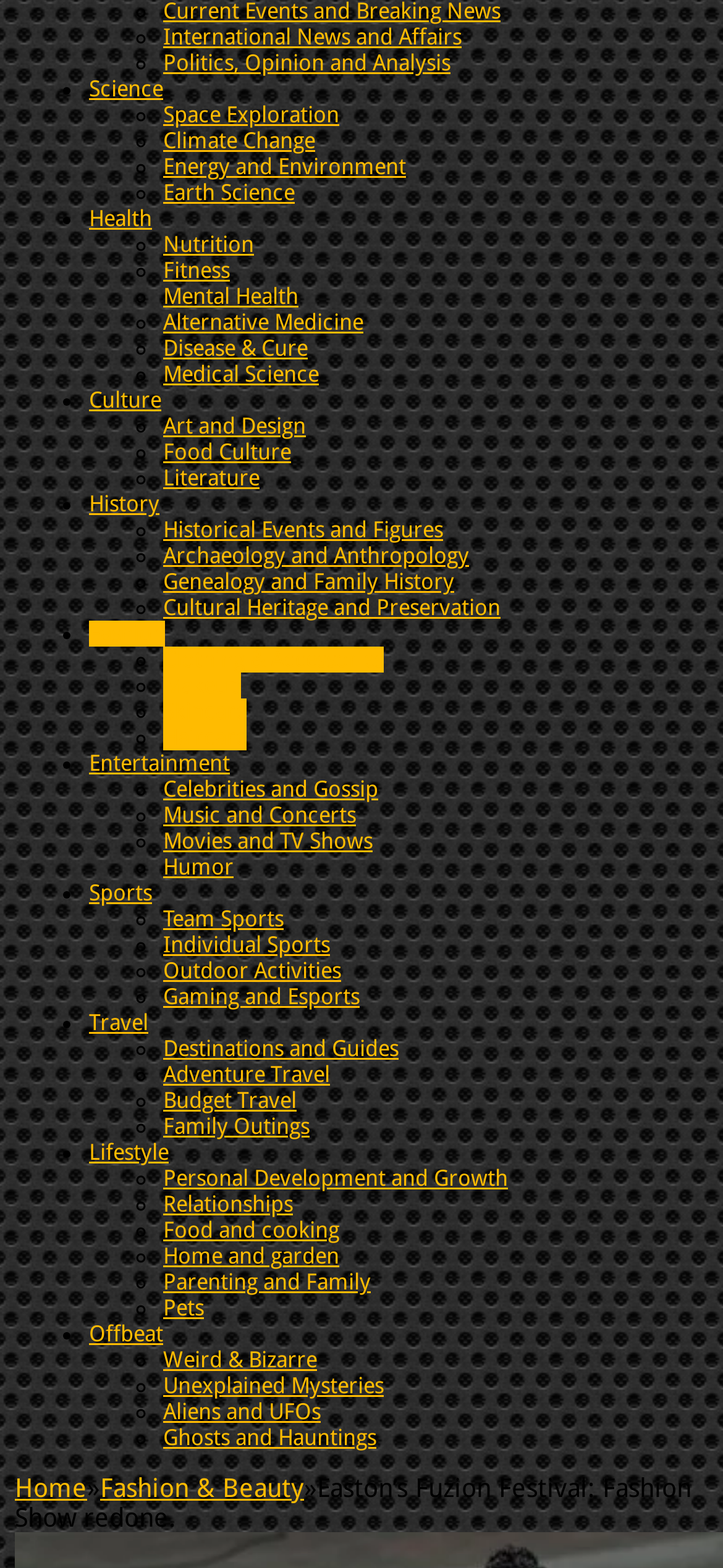Please specify the bounding box coordinates of the clickable section necessary to execute the following command: "Learn about Climate Change".

[0.226, 0.082, 0.436, 0.098]